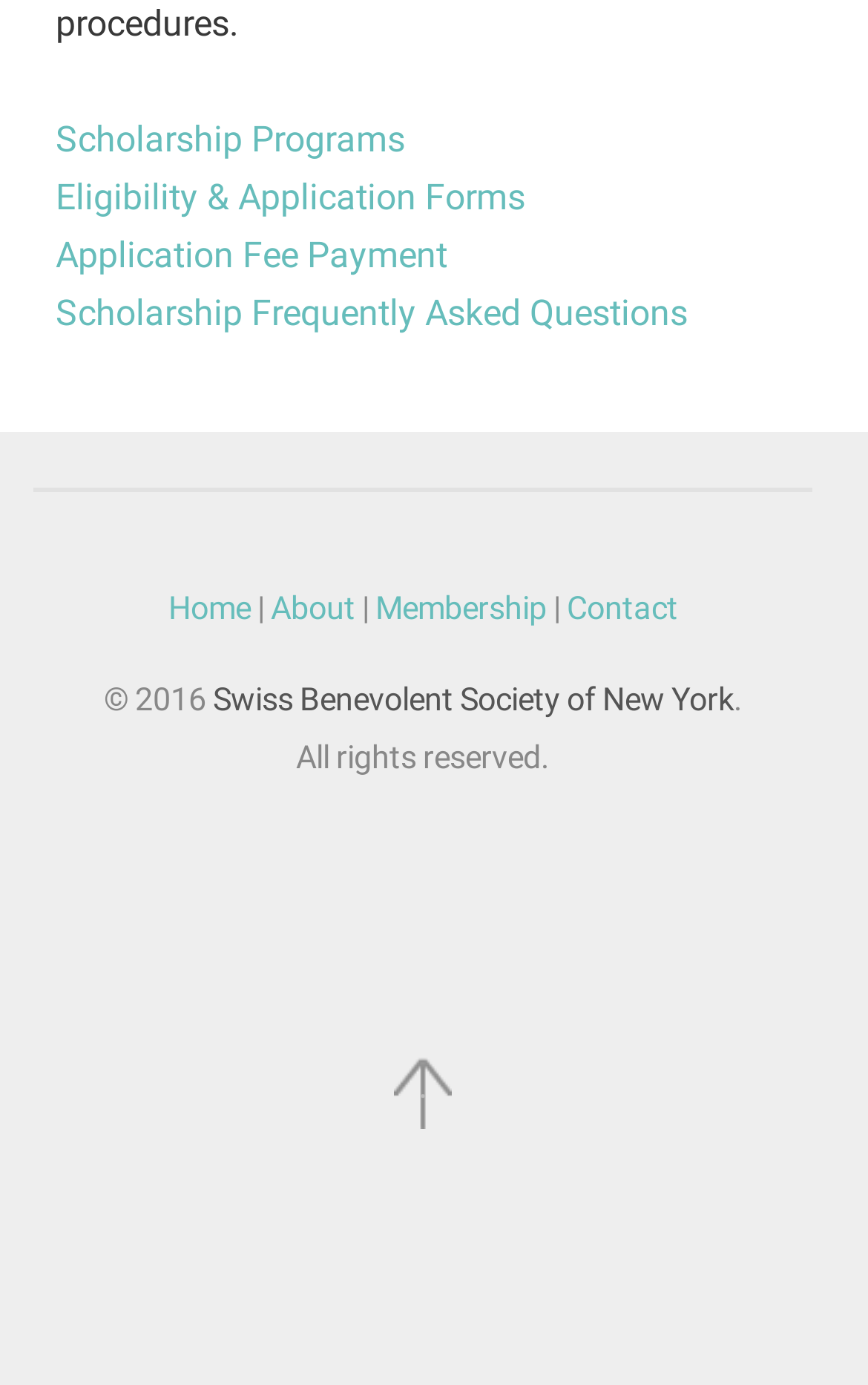Provide your answer in one word or a succinct phrase for the question: 
What is the copyright year of the website?

2016